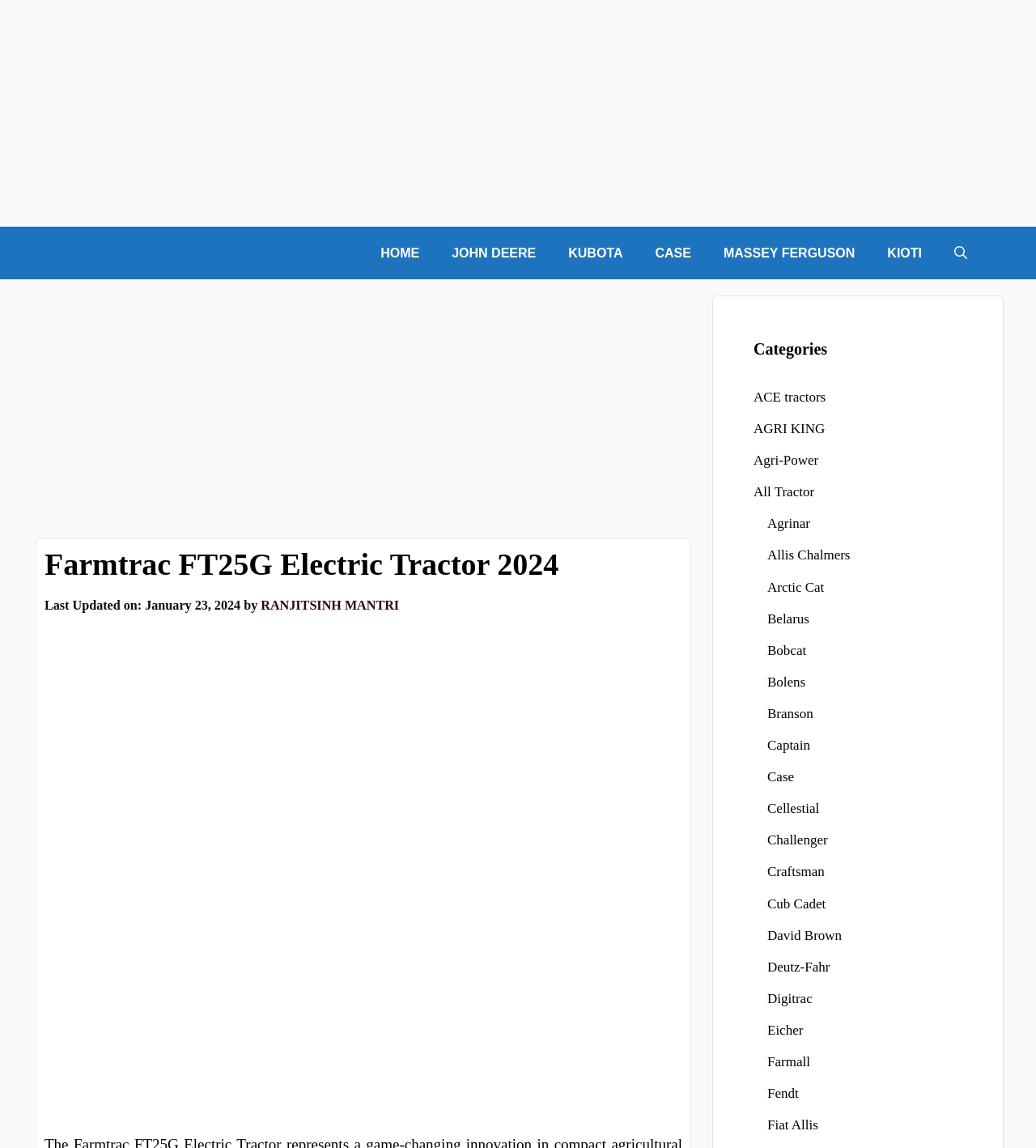Please mark the clickable region by giving the bounding box coordinates needed to complete this instruction: "Search for a tractor model".

[0.905, 0.197, 0.949, 0.243]